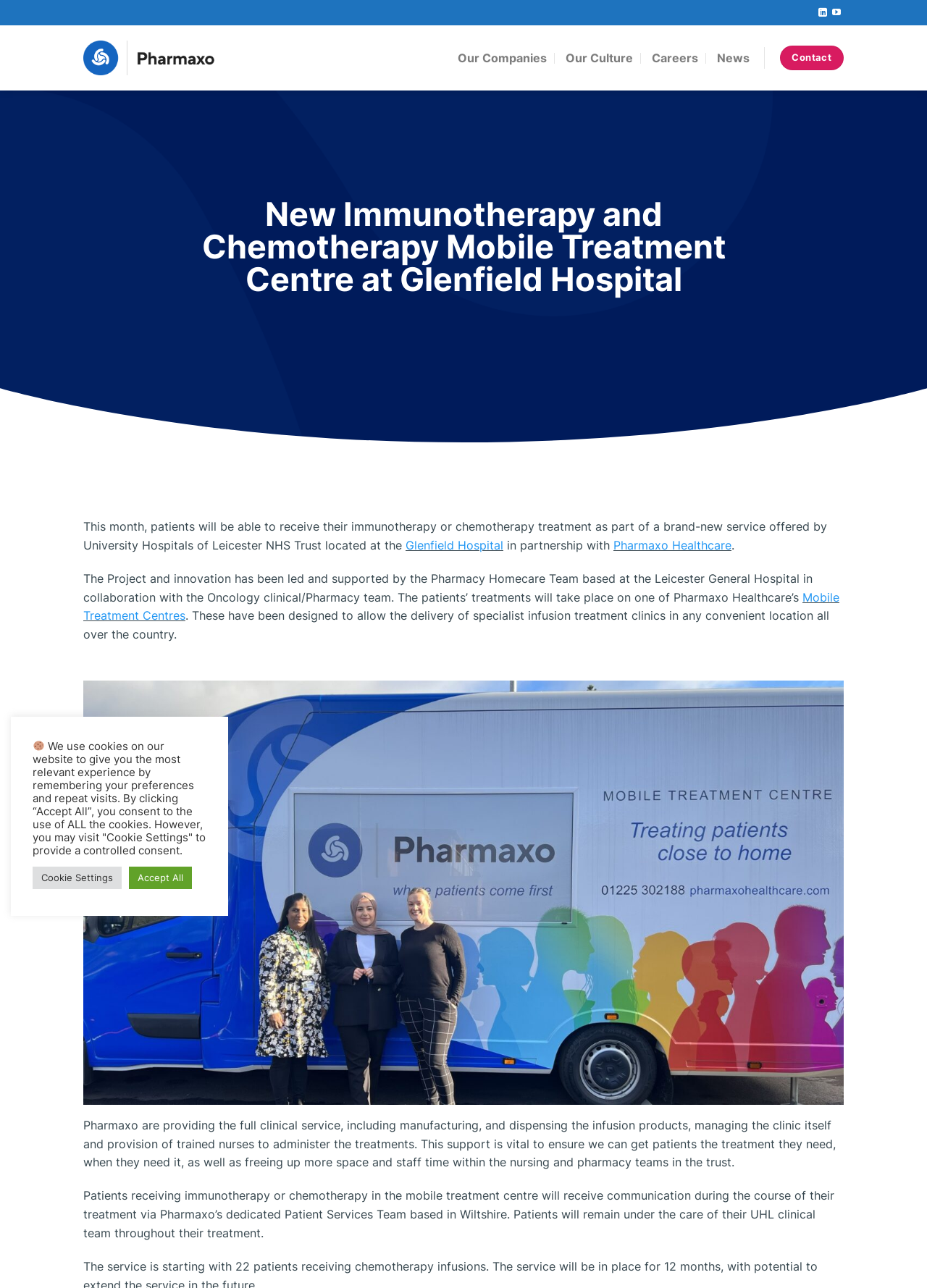Use a single word or phrase to answer the question: 
Where is the Patient Services Team based?

Wiltshire